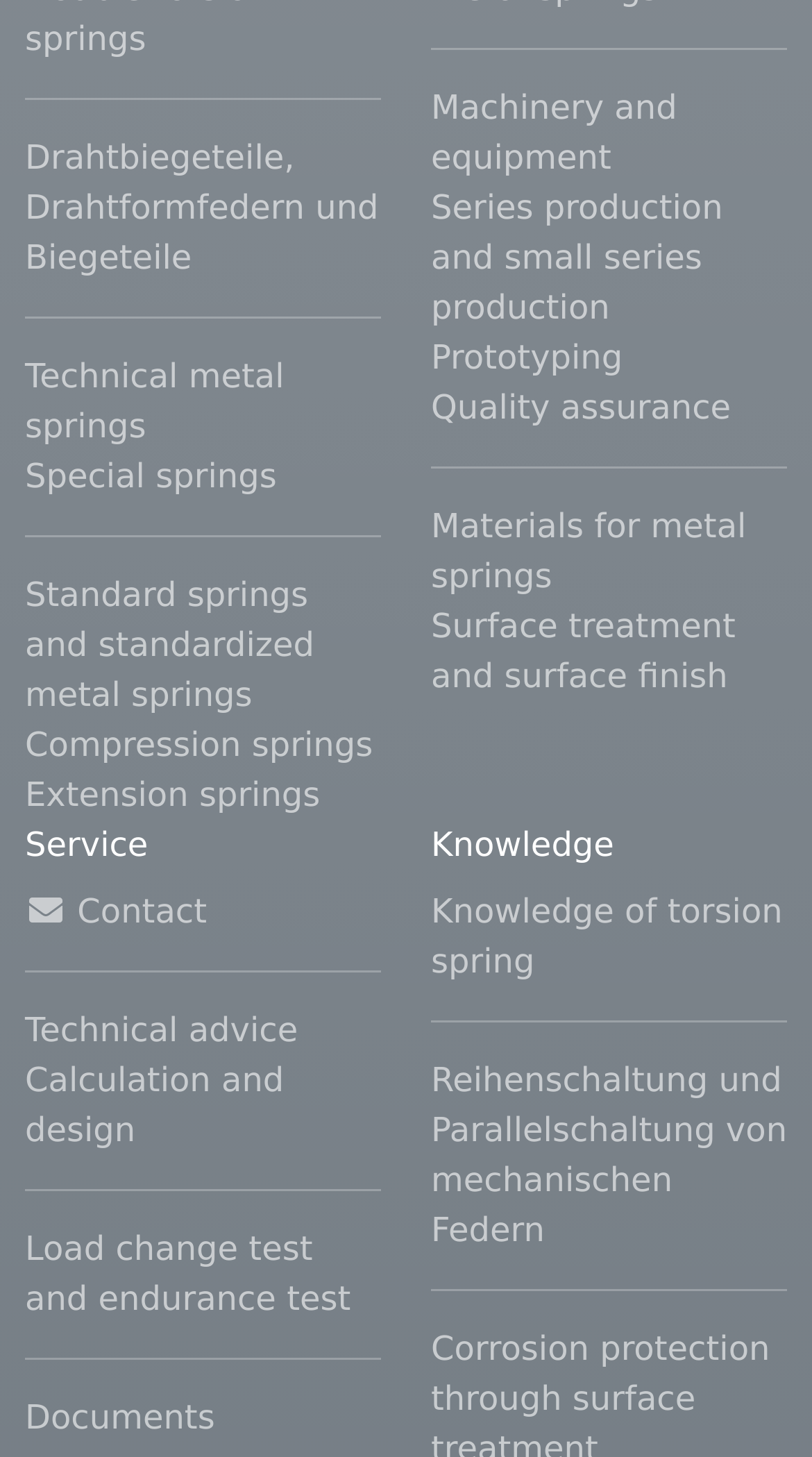Identify the bounding box coordinates for the region of the element that should be clicked to carry out the instruction: "Learn about Knowledge of torsion spring". The bounding box coordinates should be four float numbers between 0 and 1, i.e., [left, top, right, bottom].

[0.531, 0.608, 0.969, 0.677]